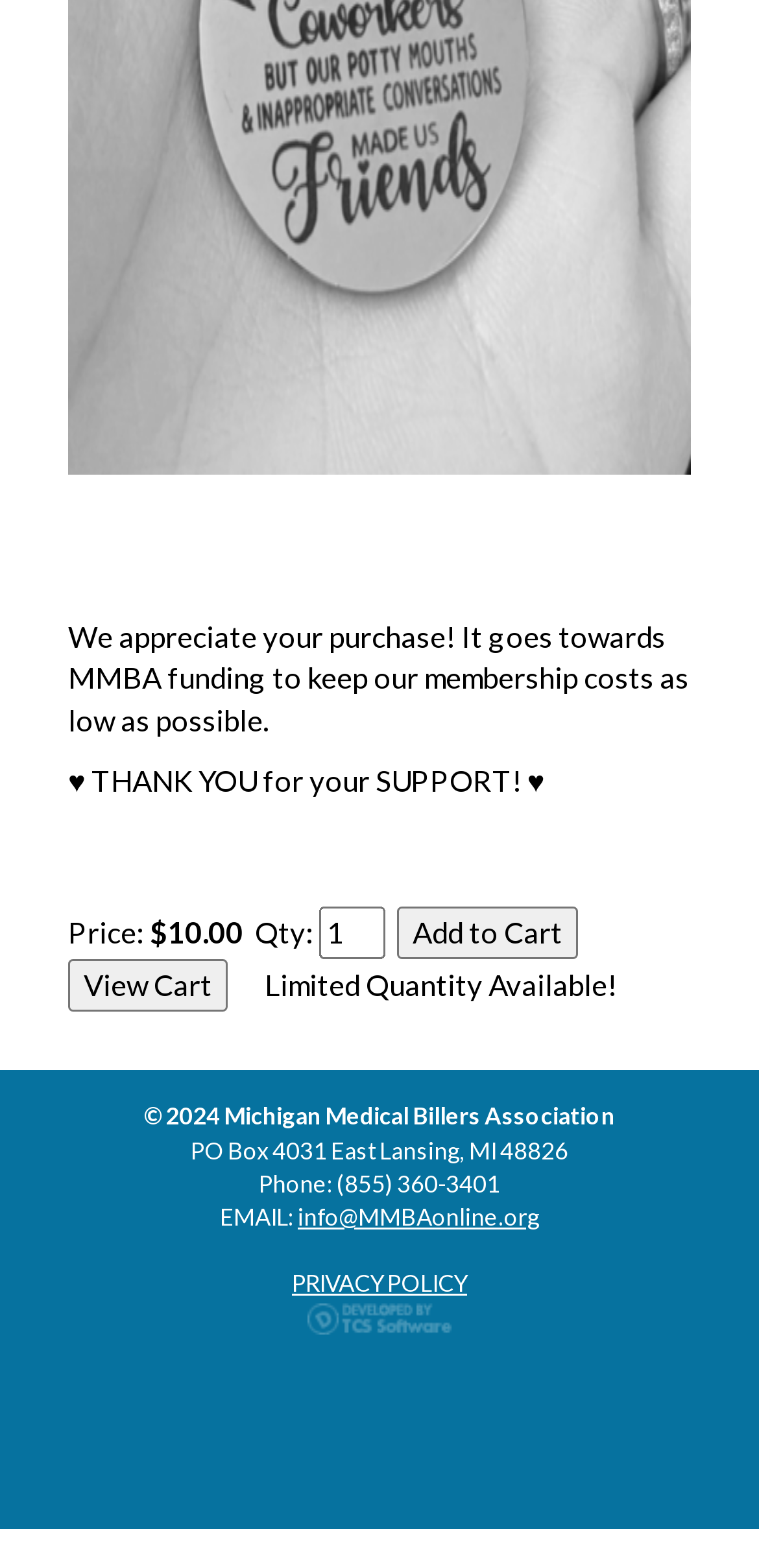Answer the following query with a single word or phrase:
What is the organization's phone number?

(855) 360-3401